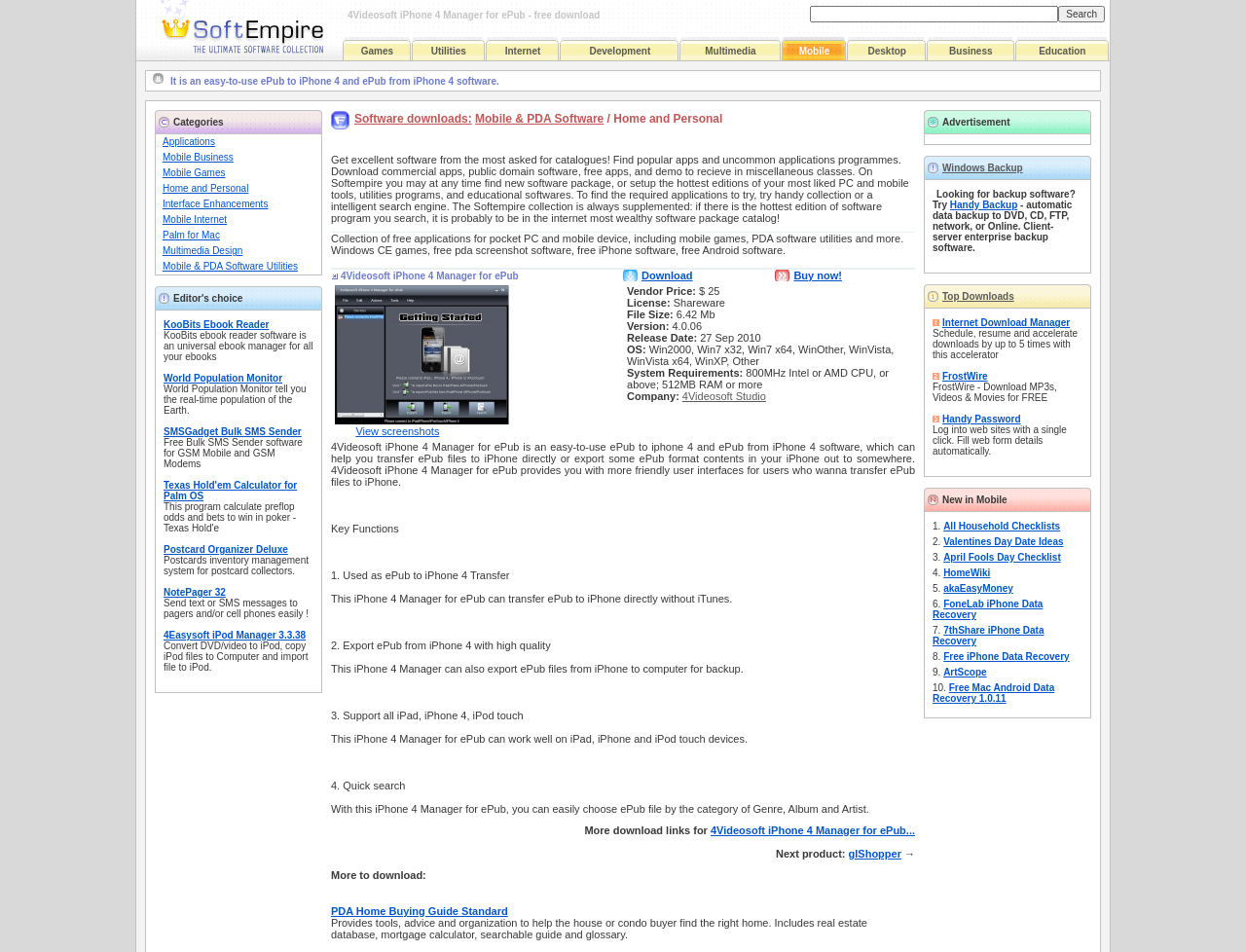What is the category of the software?
Look at the screenshot and respond with one word or a short phrase.

Utilities